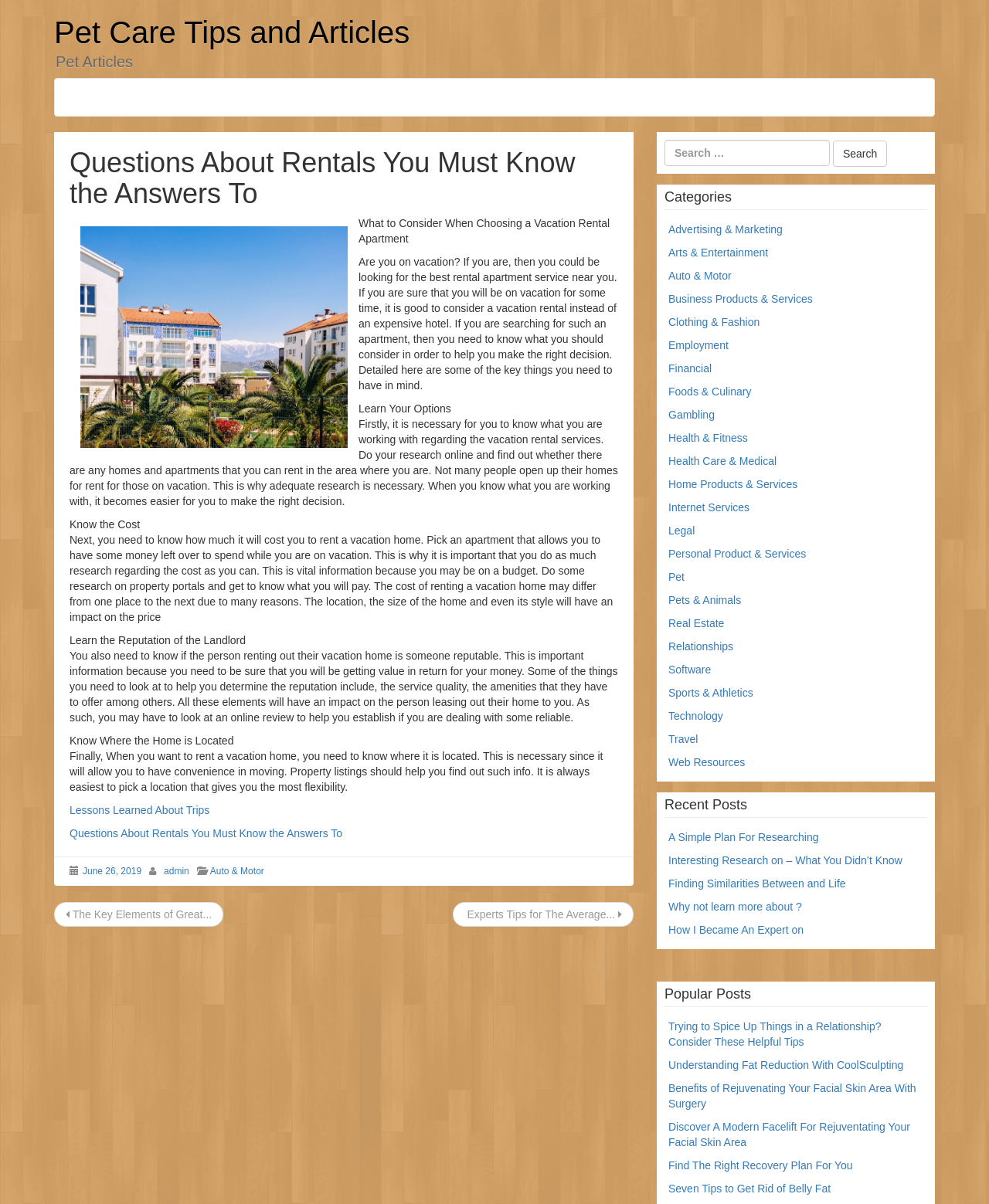Please study the image and answer the question comprehensively:
How many options are mentioned for researching vacation rentals?

The article mentions doing research online and finding out whether there are any homes and apartments that you can rent in the area where you are, which is one option for researching vacation rentals.